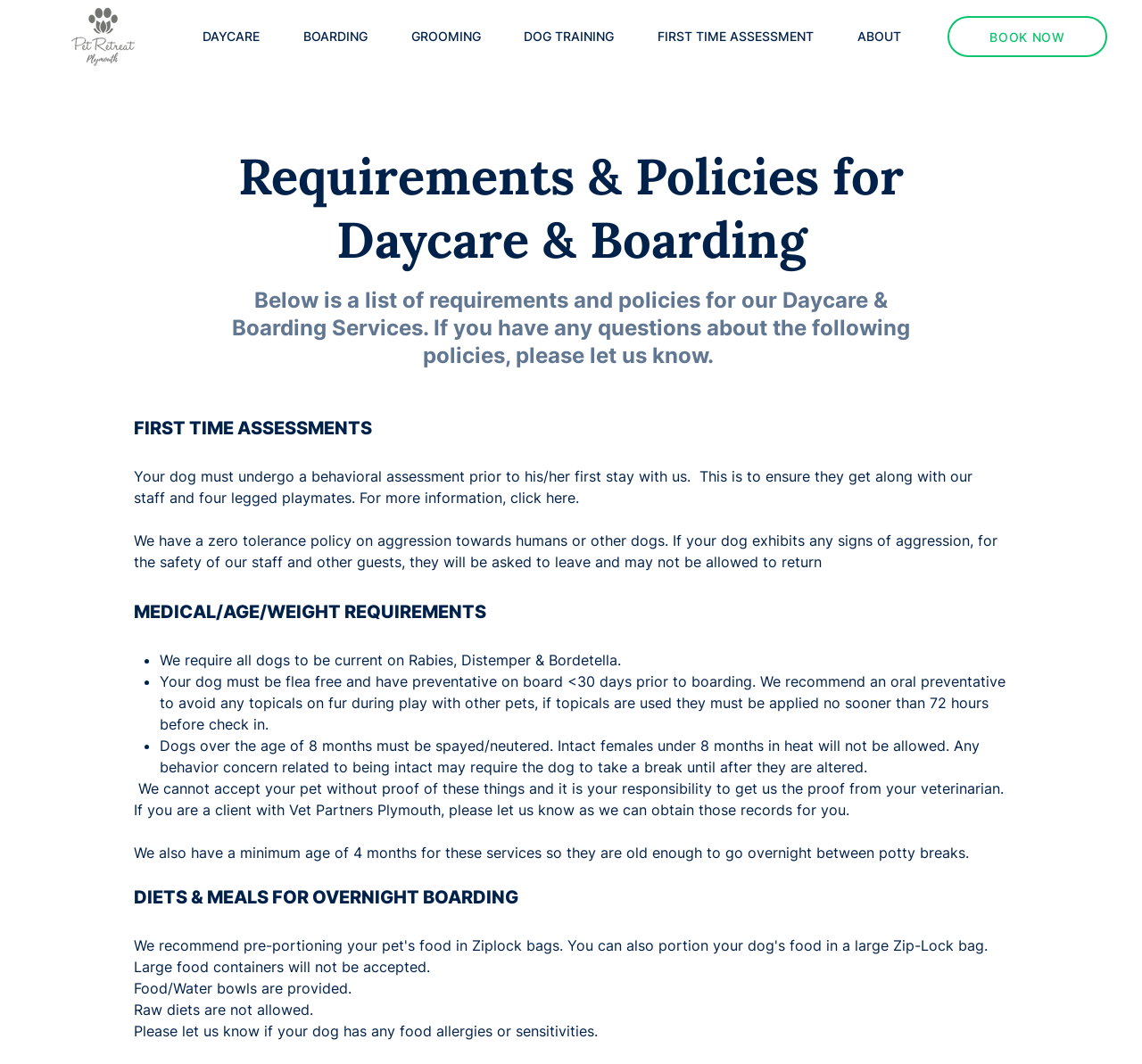Examine the image and give a thorough answer to the following question:
What is the minimum age for daycare and boarding services?

The webpage states that Pet Retreat has a minimum age of 4 months for daycare and boarding services, which means dogs must be at least 4 months old to be eligible for these services.